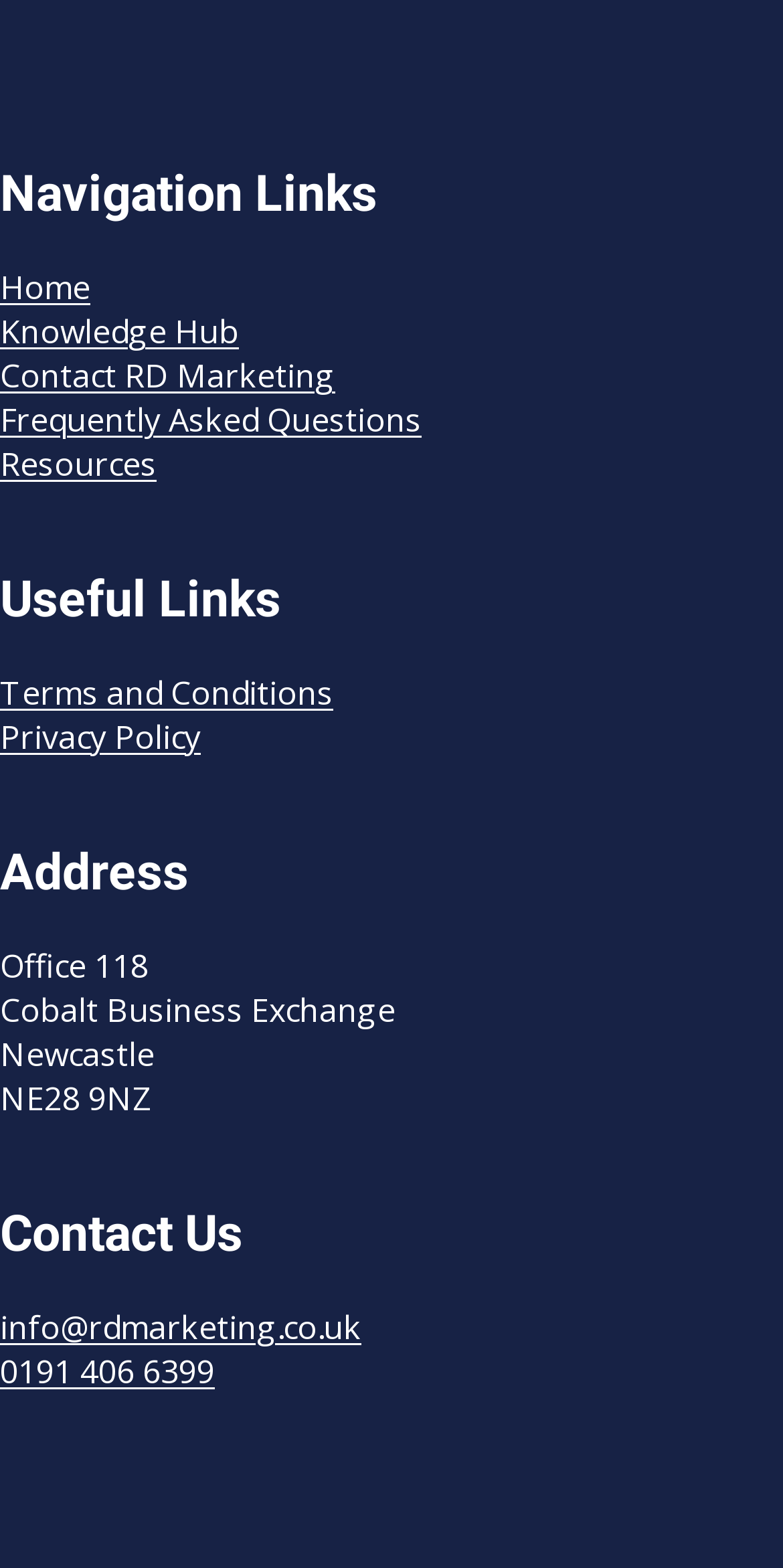Can you find the bounding box coordinates for the element that needs to be clicked to execute this instruction: "send email to info@rdmarketing.co.uk"? The coordinates should be given as four float numbers between 0 and 1, i.e., [left, top, right, bottom].

[0.0, 0.832, 0.462, 0.86]